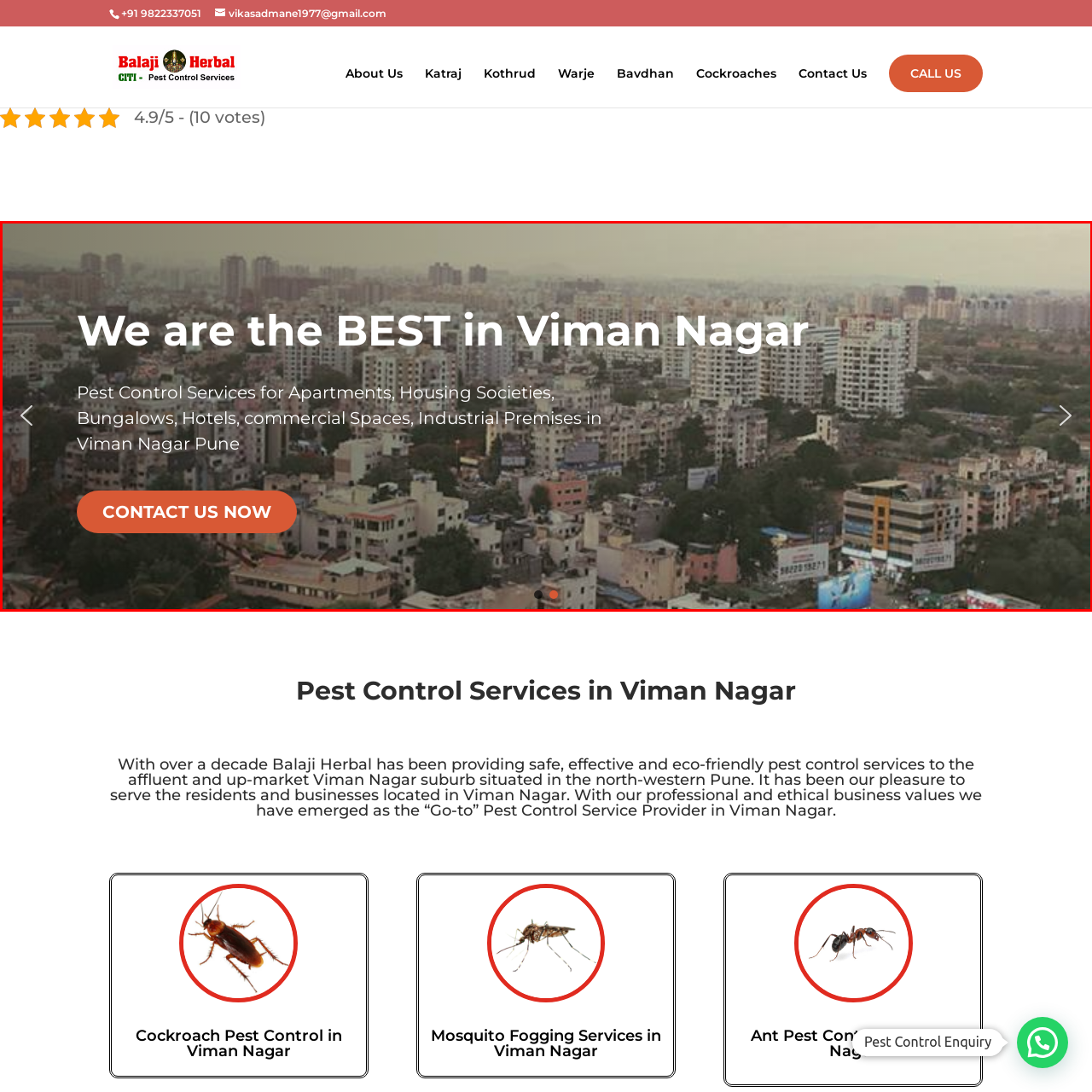Elaborate on the scene depicted within the red bounding box in the image.

The image showcases a panoramic view of Viman Nagar, a bustling suburb of Pune characterized by modern apartment complexes and commercial buildings. Prominently displayed in bold letters above is the statement, "We are the BEST in Viman Nagar," emphasizing the quality of the pest control services offered. Below this, a brief description outlines the range of services provided, including pest control for apartments, housing societies, bungalows, hotels, and various commercial spaces. A striking call-to-action button reads "CONTACT US NOW," inviting potential customers to reach out for services. The overall aesthetic reflects a professional and welcoming tone, aimed at residents and businesses in the Viman Nagar area.